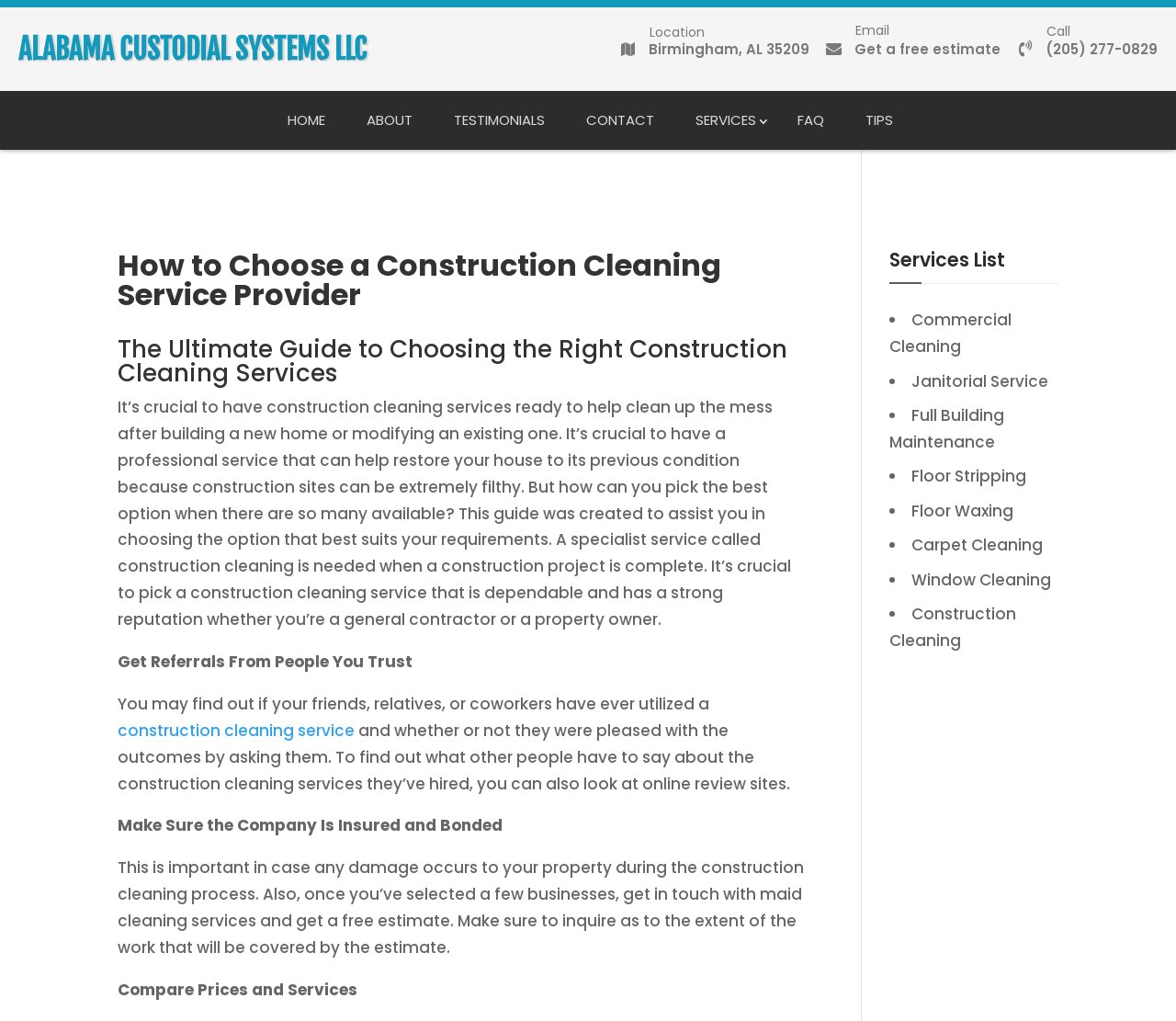Please determine the bounding box coordinates of the element to click on in order to accomplish the following task: "Search for something". Ensure the coordinates are four float numbers ranging from 0 to 1, i.e., [left, top, right, bottom].

[0.077, 0.006, 0.977, 0.008]